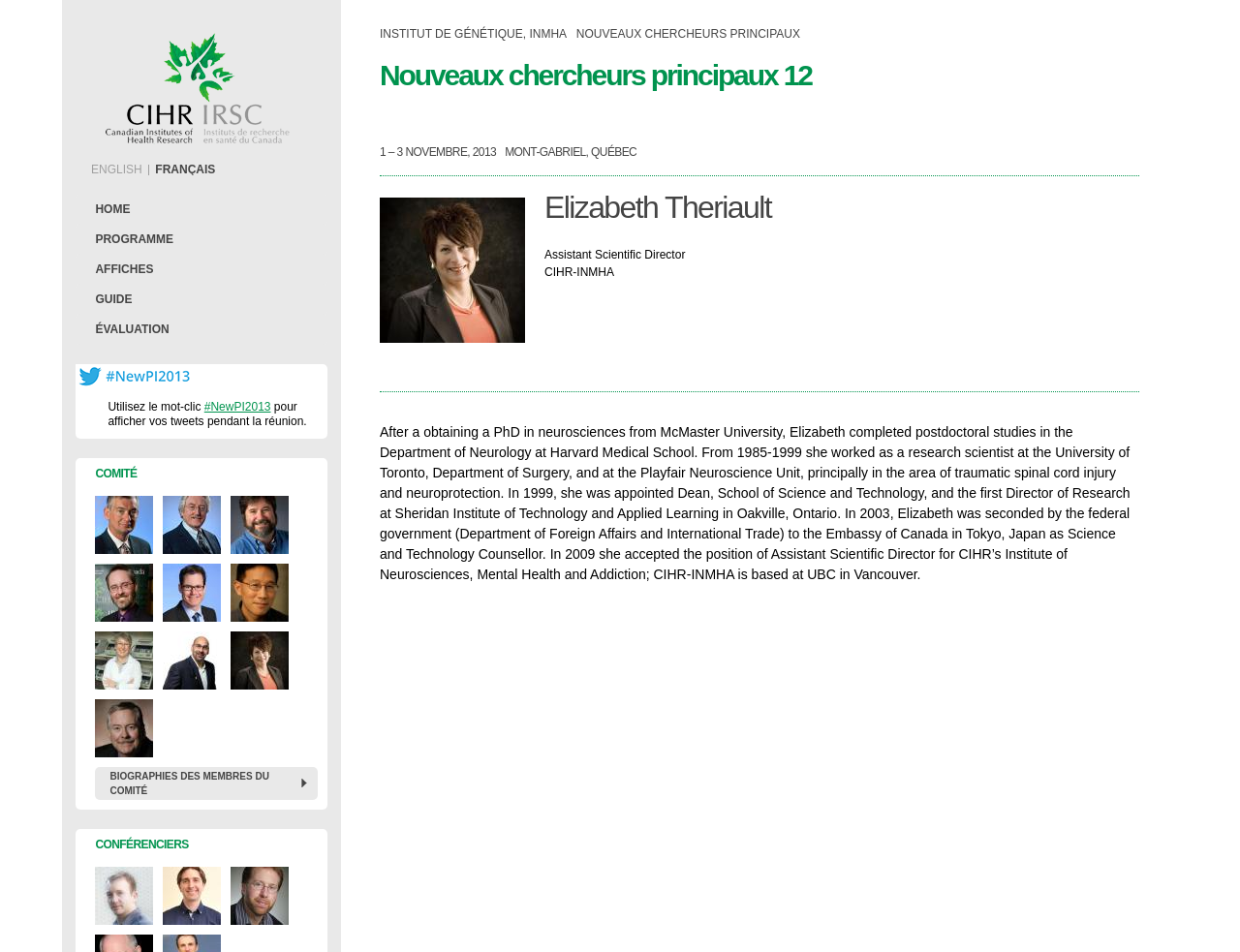What is Elizabeth Theriault's position?
Answer the question based on the image using a single word or a brief phrase.

Assistant Scientific Director